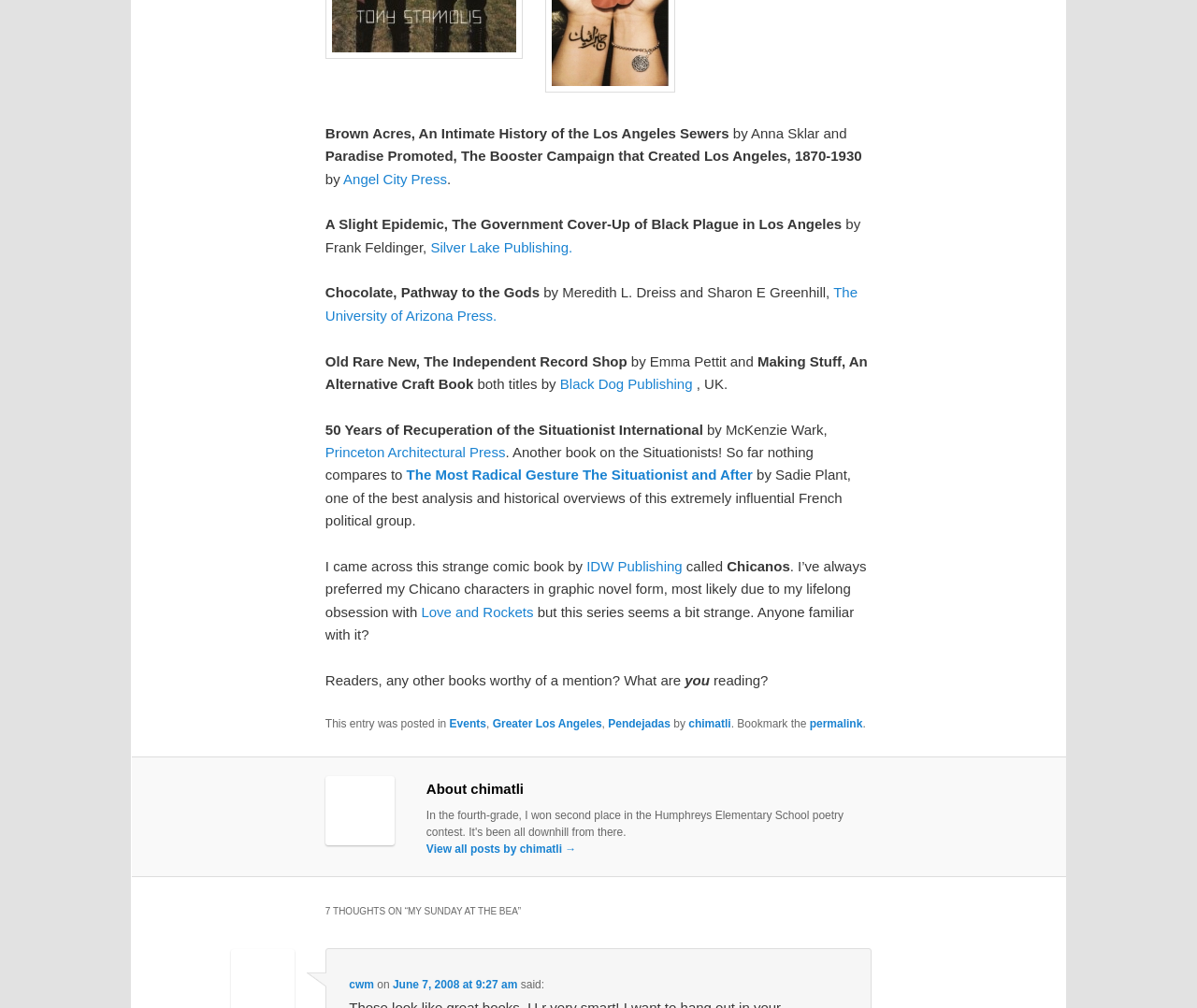Find the bounding box coordinates of the element to click in order to complete the given instruction: "View all posts by chimatli."

[0.356, 0.836, 0.482, 0.849]